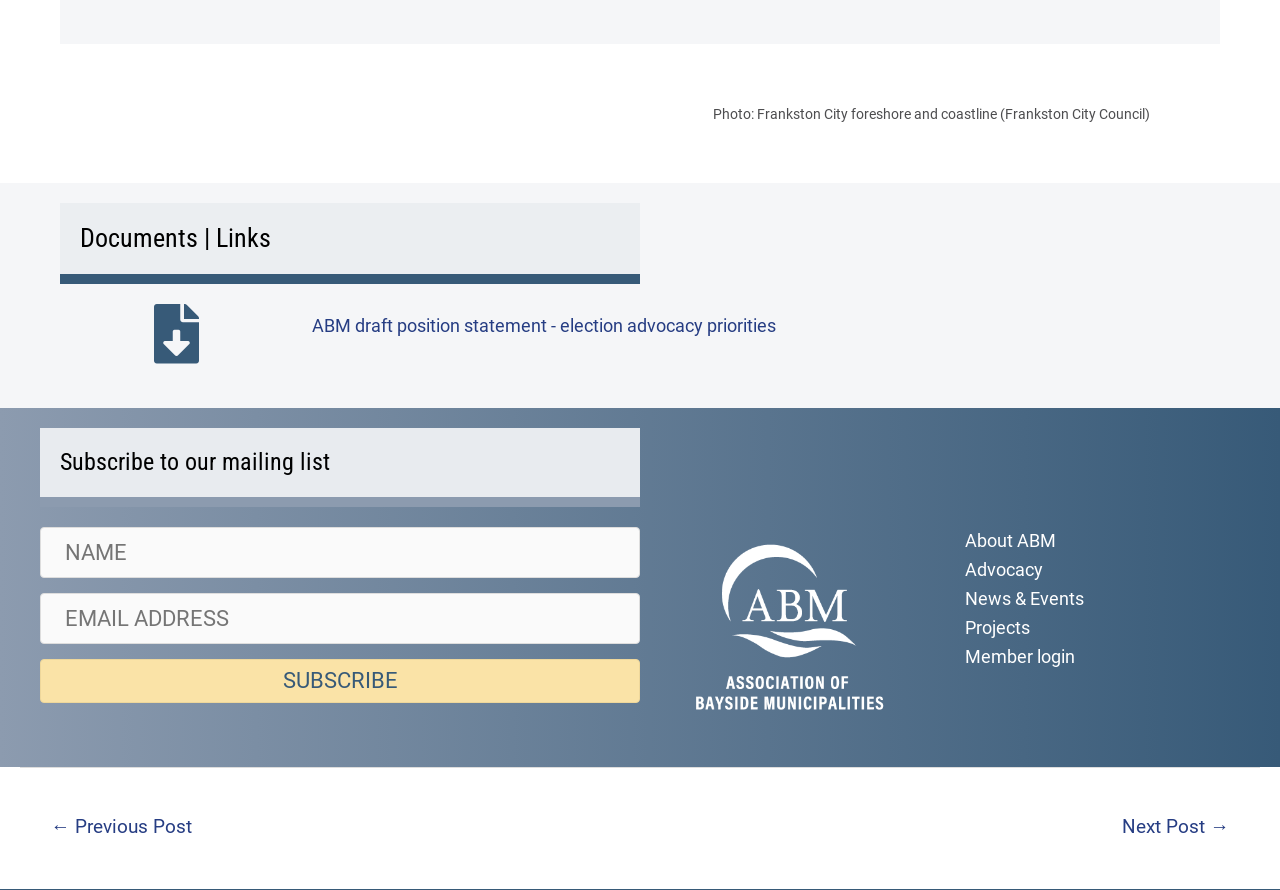How many links are in the 'Menu' navigation?
Answer with a single word or short phrase according to what you see in the image.

5